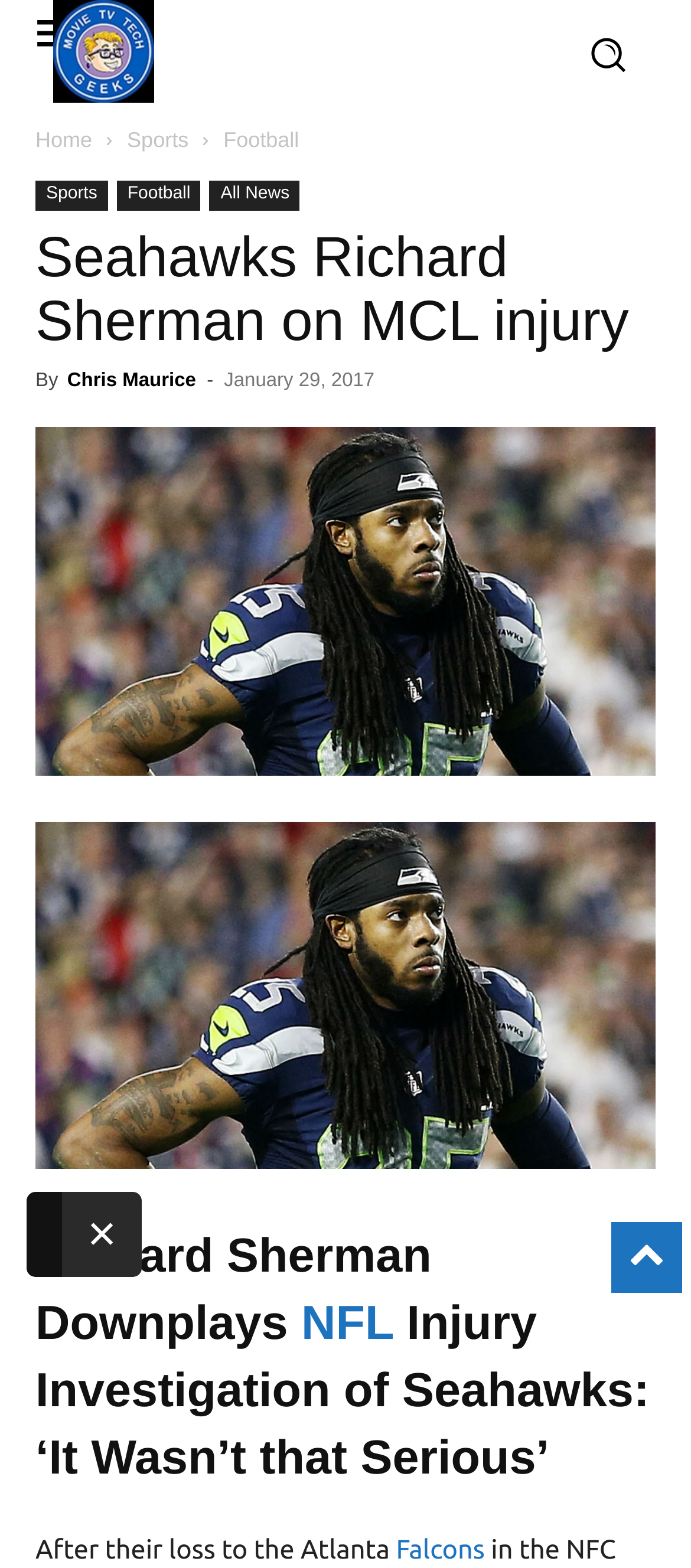Please identify the bounding box coordinates of the element I need to click to follow this instruction: "Close the current window".

[0.09, 0.76, 0.205, 0.814]